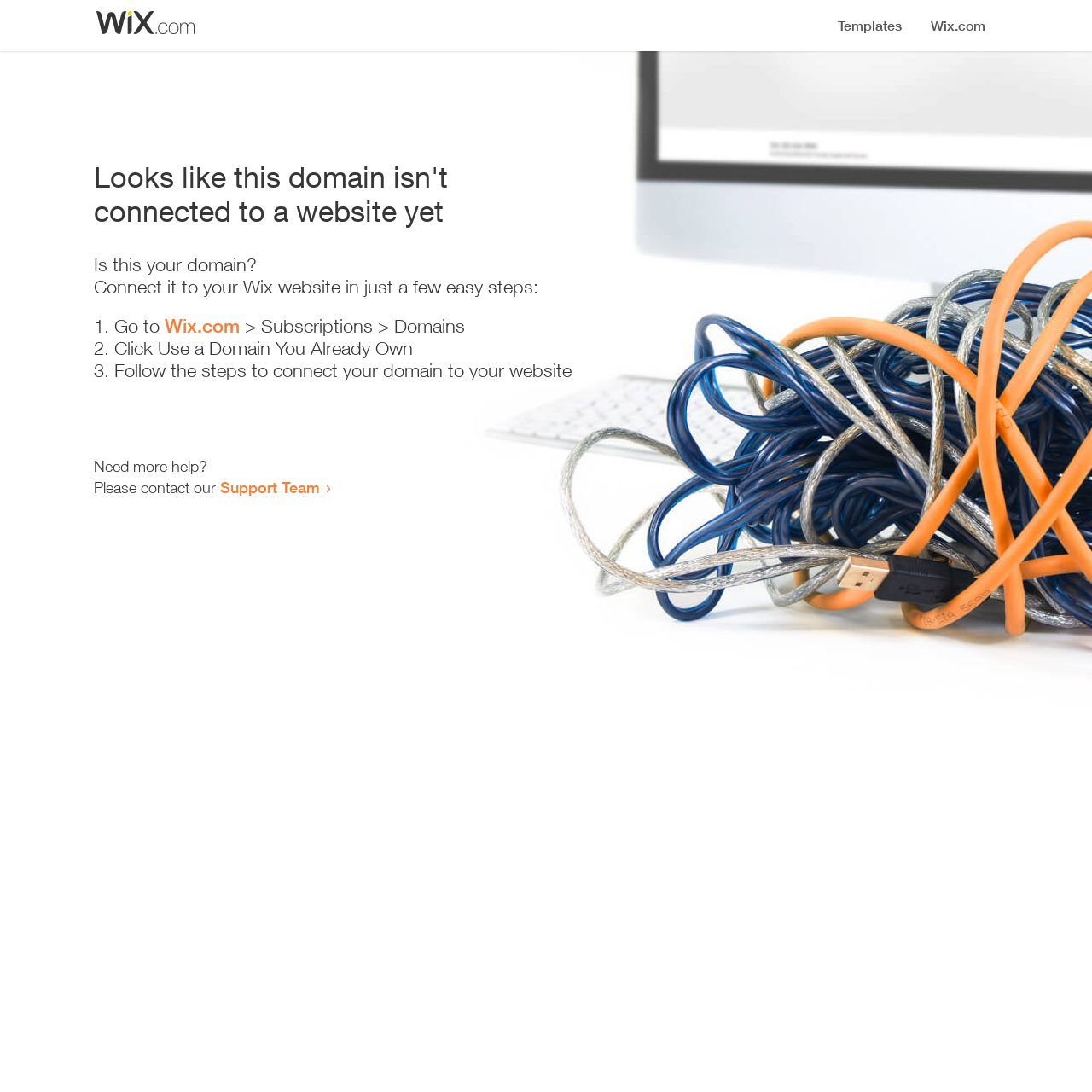Please locate and retrieve the main header text of the webpage.

Looks like this domain isn't
connected to a website yet